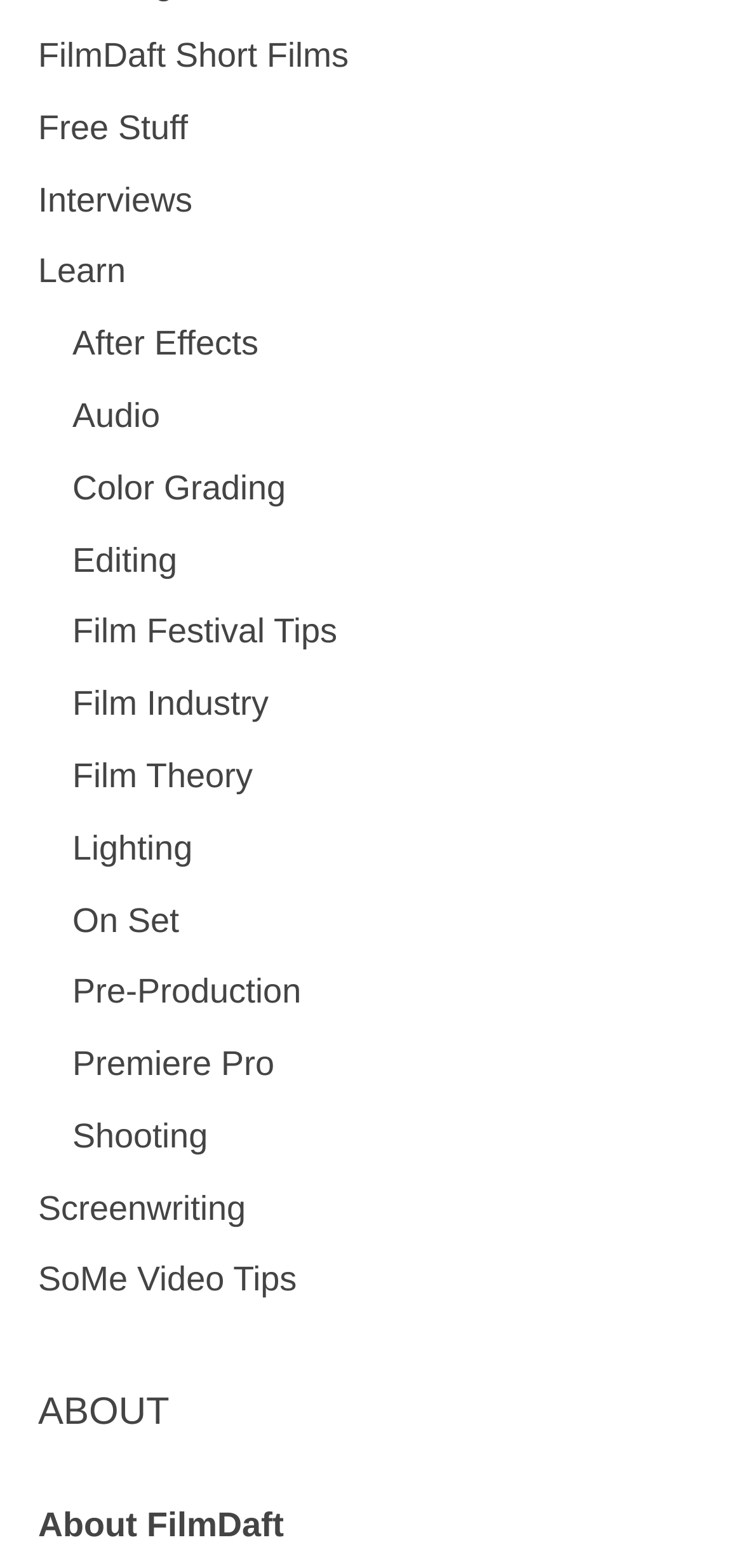How many categories are there under Learn?
Based on the image, answer the question with a single word or brief phrase.

12